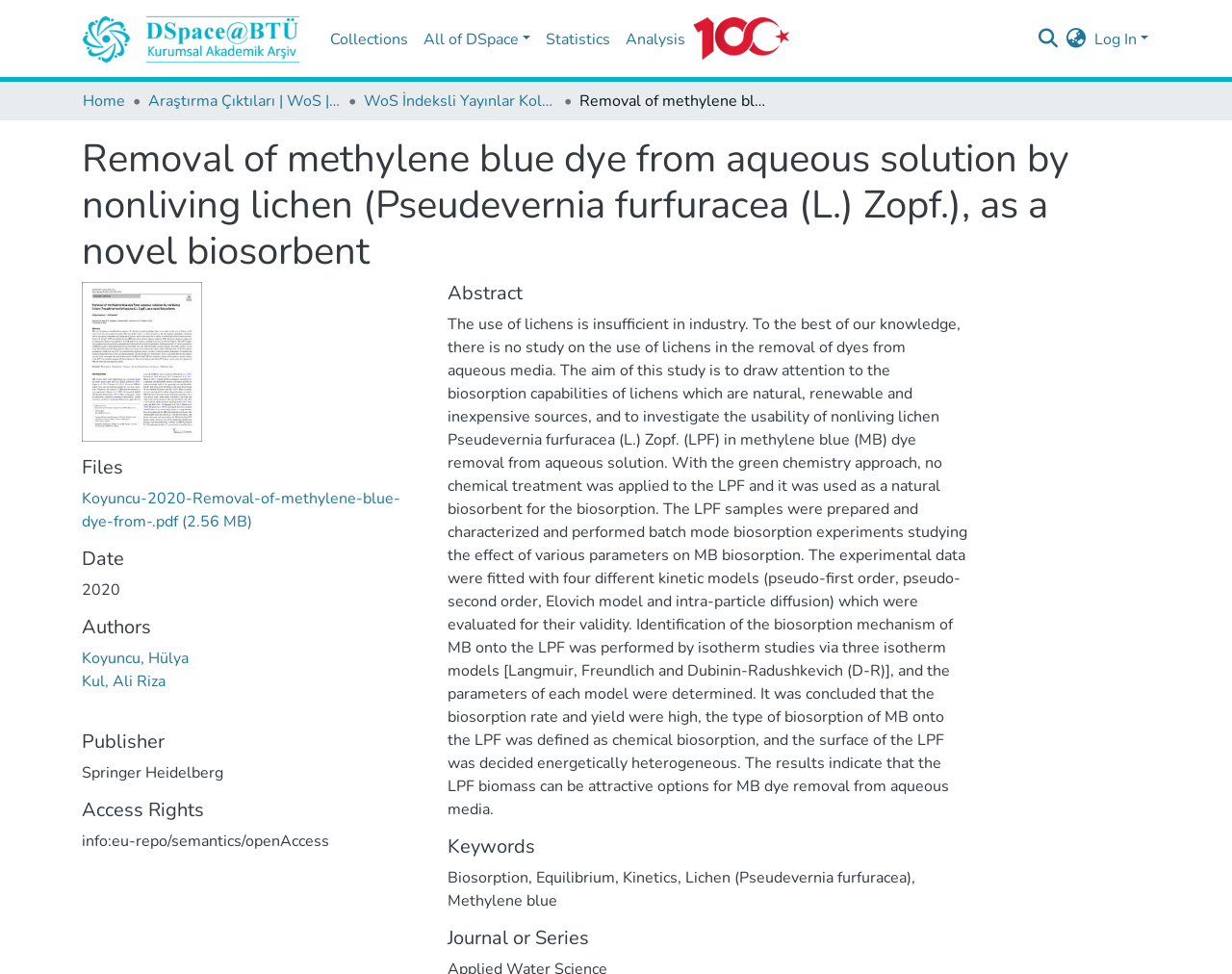Locate the coordinates of the bounding box for the clickable region that fulfills this instruction: "Download the PDF file".

[0.066, 0.501, 0.325, 0.546]